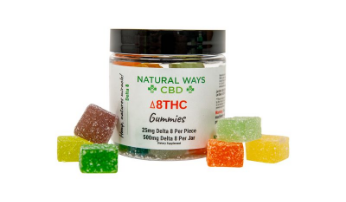Give a concise answer using only one word or phrase for this question:
What is the focus of the product packaging?

Natural ingredients and wellness